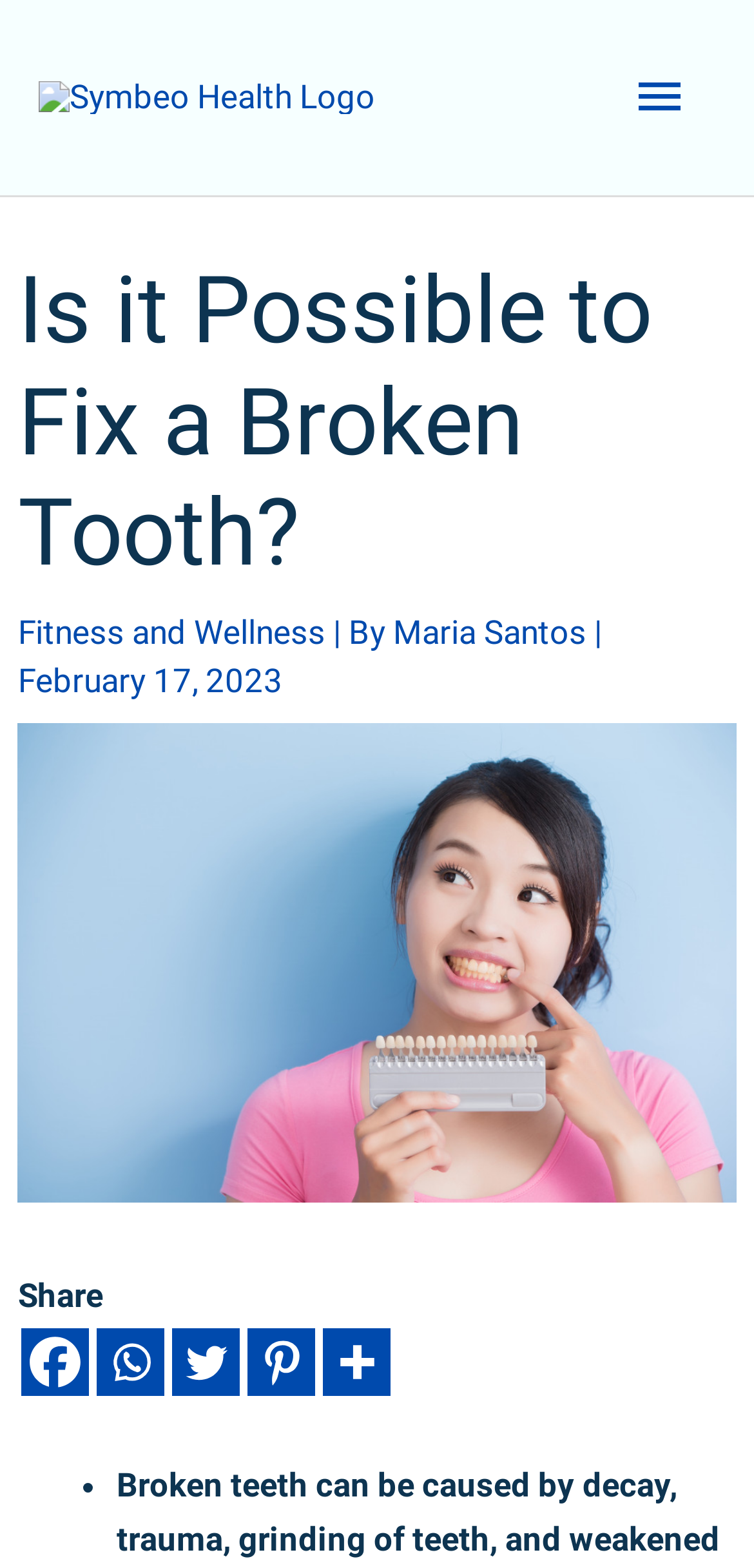Determine the bounding box coordinates of the clickable region to follow the instruction: "View more sharing options".

[0.429, 0.847, 0.518, 0.89]